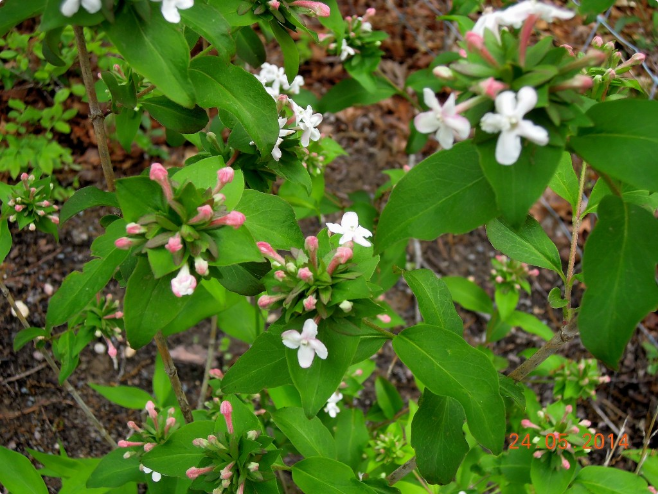List and describe all the prominent features within the image.

This image showcases a vibrant and lush display of blooming flowers, featuring a mix of delicate white blossoms and tightly budded pink flowers amidst a backdrop of rich green leaves. The scene captures the beauty of spring, highlighting the fresh foliage and the transition from buds to fully opened flowers. The arrangement suggests a garden setting, where nature thrives and colors blend harmoniously. The date inscribed in the bottom right corner, "24-05-2014," indicates when this lovely floral moment was captured, adding a touch of nostalgia to the visual delight of the flowers in full bloom.